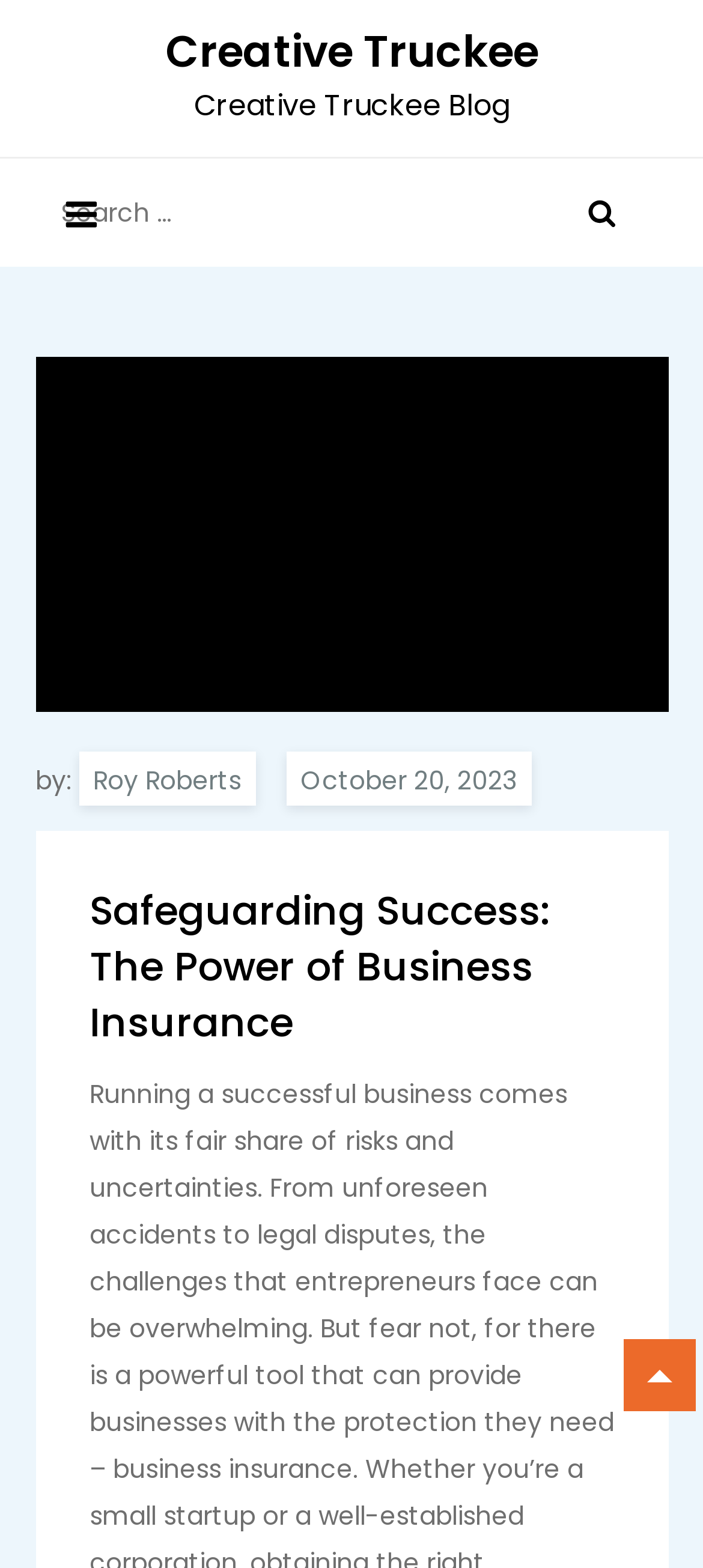Provide the bounding box coordinates of the HTML element this sentence describes: "October 20, 2023".

[0.406, 0.48, 0.755, 0.514]